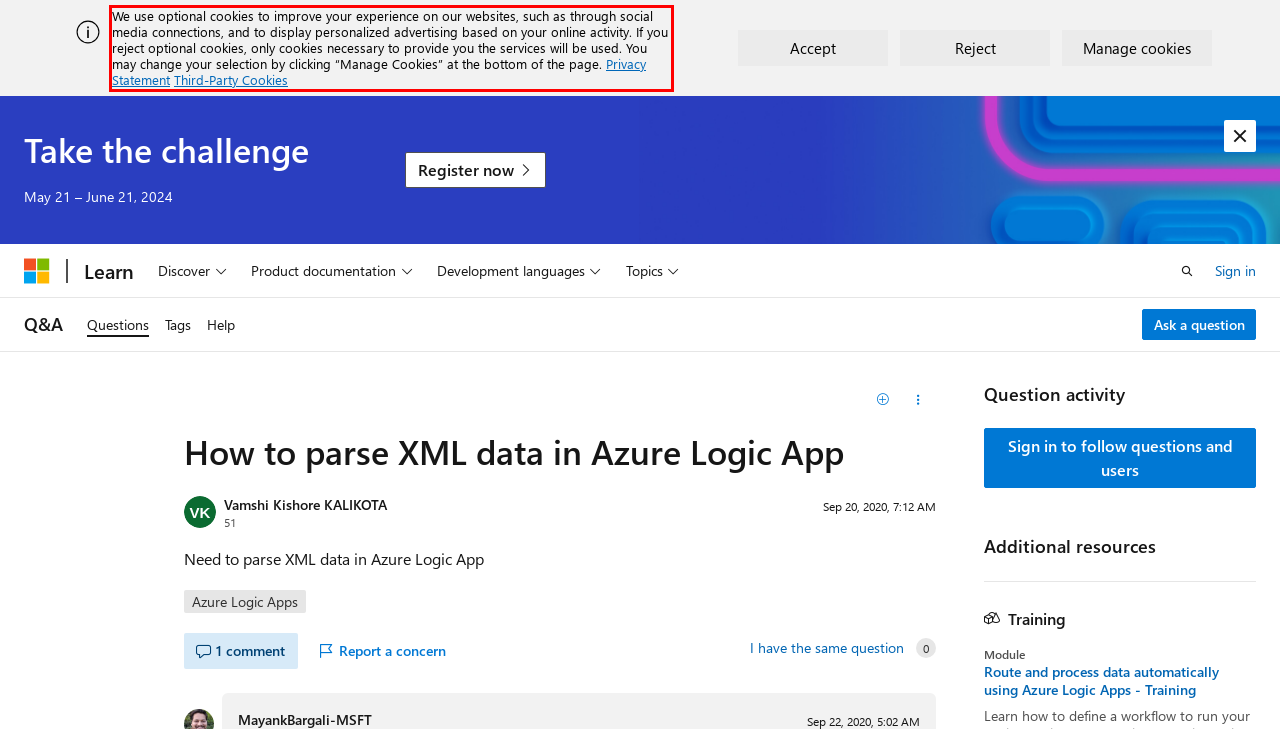Analyze the screenshot of the webpage and extract the text from the UI element that is inside the red bounding box.

We use optional cookies to improve your experience on our websites, such as through social media connections, and to display personalized advertising based on your online activity. If you reject optional cookies, only cookies necessary to provide you the services will be used. You may change your selection by clicking “Manage Cookies” at the bottom of the page. Privacy Statement Third-Party Cookies